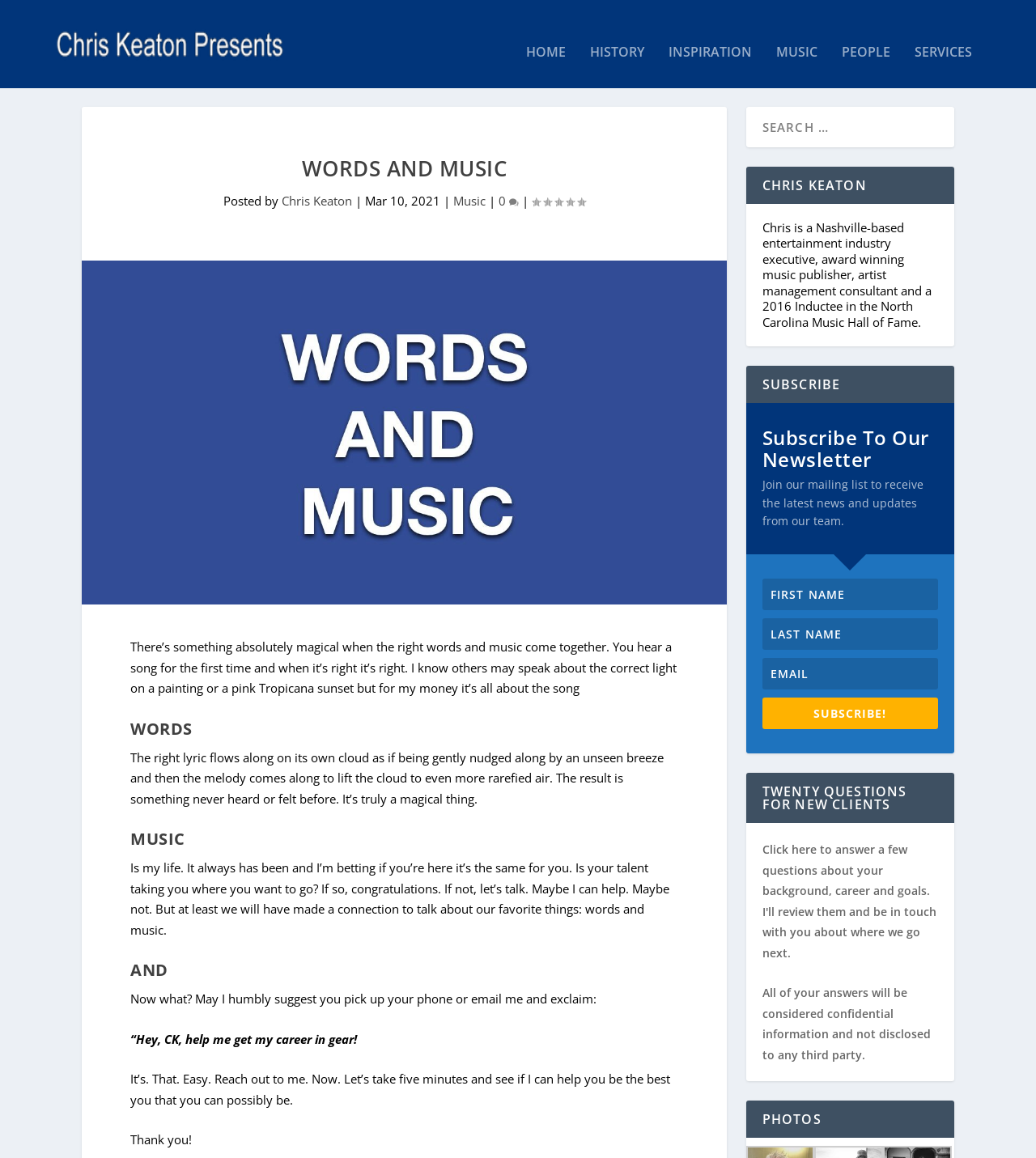Respond to the following question with a brief word or phrase:
What is the purpose of the 'SUBSCRIBE' section?

To receive newsletter updates